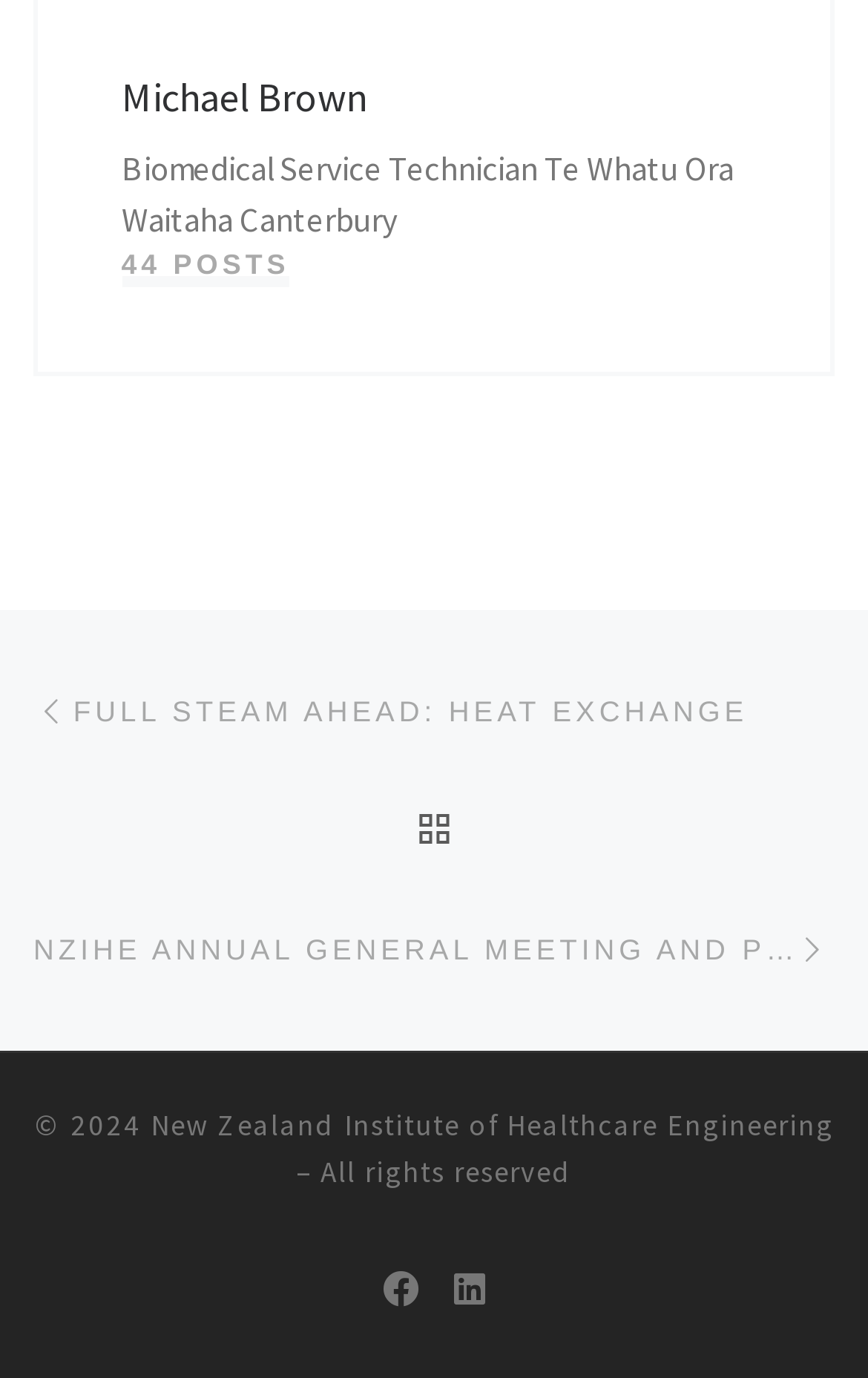Refer to the image and provide a thorough answer to this question:
How many posts does Michael Brown have?

The link '44 POSTS' is located below Michael Brown's name and profession, suggesting that it represents the number of posts he has.